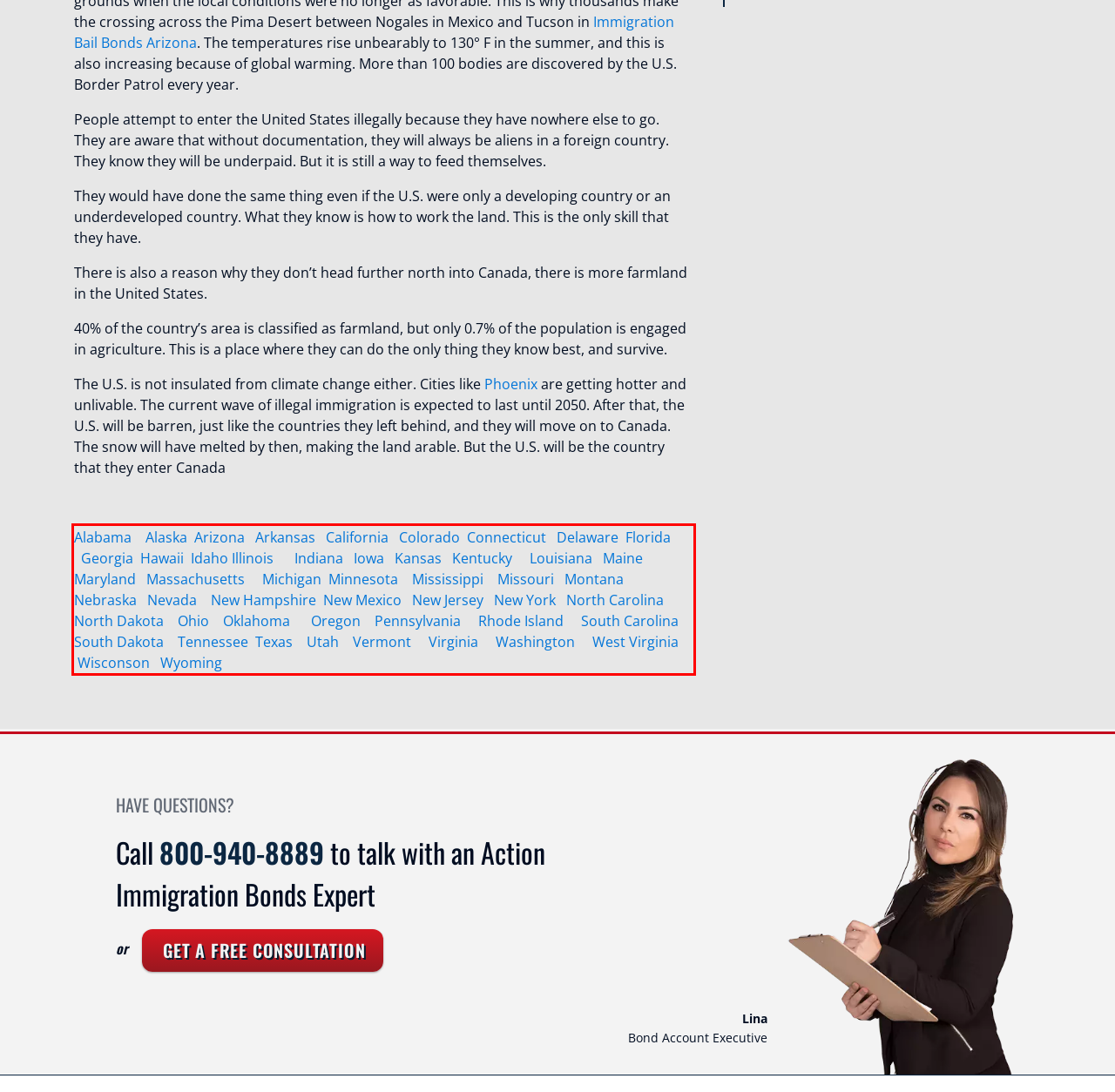Please perform OCR on the text within the red rectangle in the webpage screenshot and return the text content.

Alabama Alaska Arizona Arkansas California Colorado Connecticut Delaware Florida Georgia Hawaii Idaho Illinois Indiana Iowa Kansas Kentucky Louisiana Maine Maryland Massachusetts Michigan Minnesota Mississippi Missouri Montana Nebraska Nevada New Hampshire New Mexico New Jersey New York North Carolina North Dakota Ohio Oklahoma Oregon Pennsylvania Rhode Island South Carolina South Dakota Tennessee Texas Utah Vermont Virginia Washington West Virginia Wisconson Wyoming